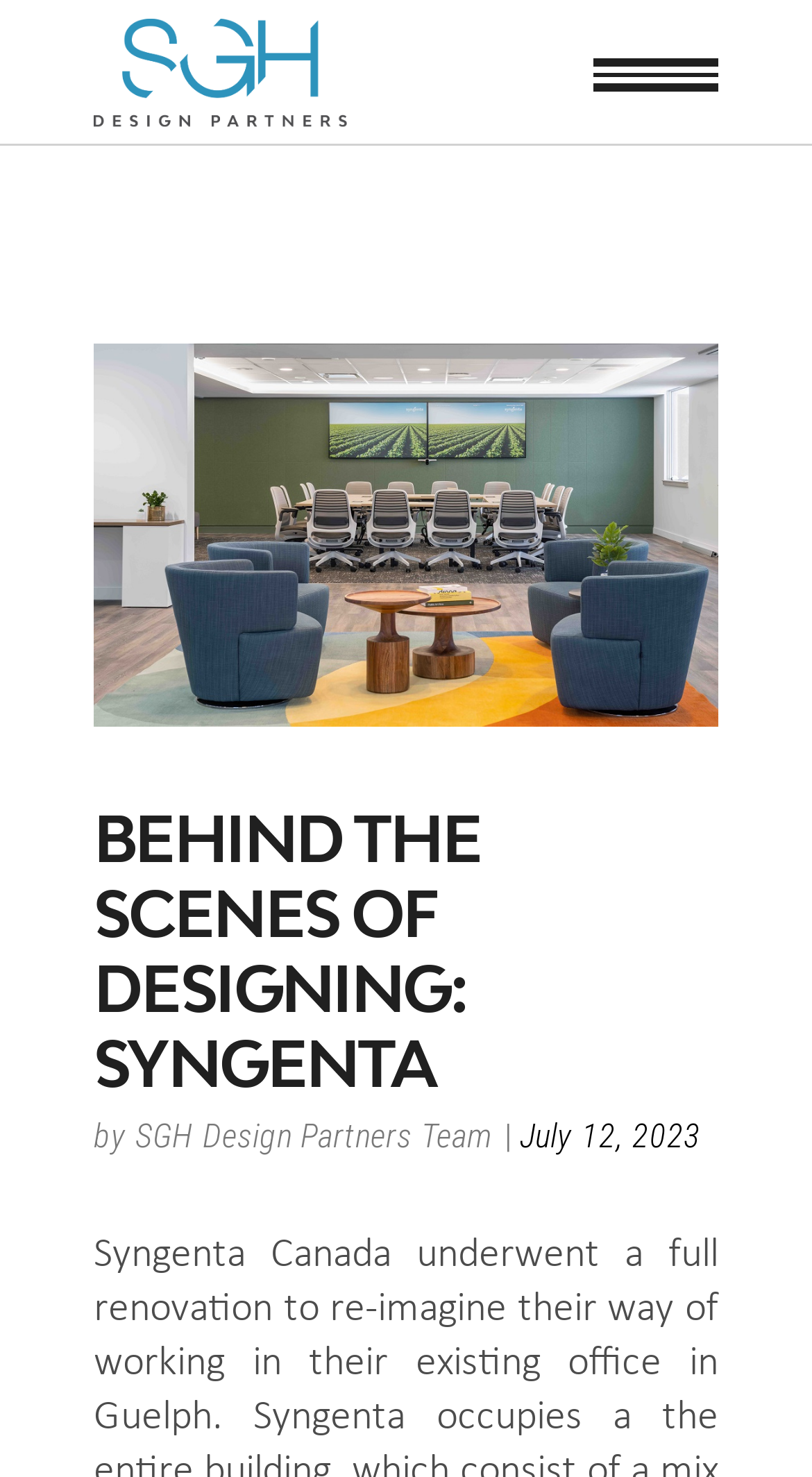Answer in one word or a short phrase: 
Who is the partner of Syngenta?

SGH Design Partners